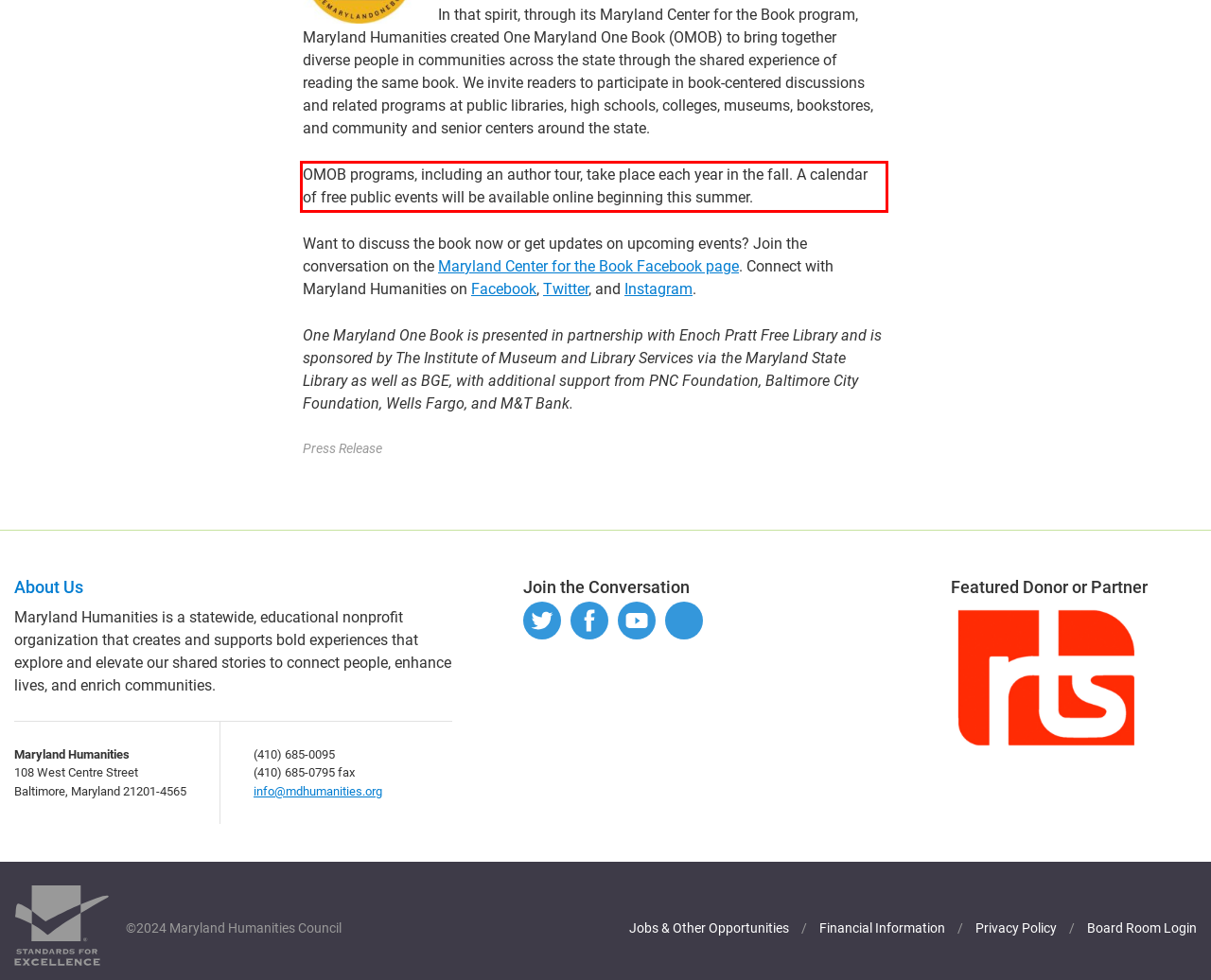Examine the webpage screenshot and use OCR to obtain the text inside the red bounding box.

OMOB programs, including an author tour, take place each year in the fall. A calendar of free public events will be available online beginning this summer.